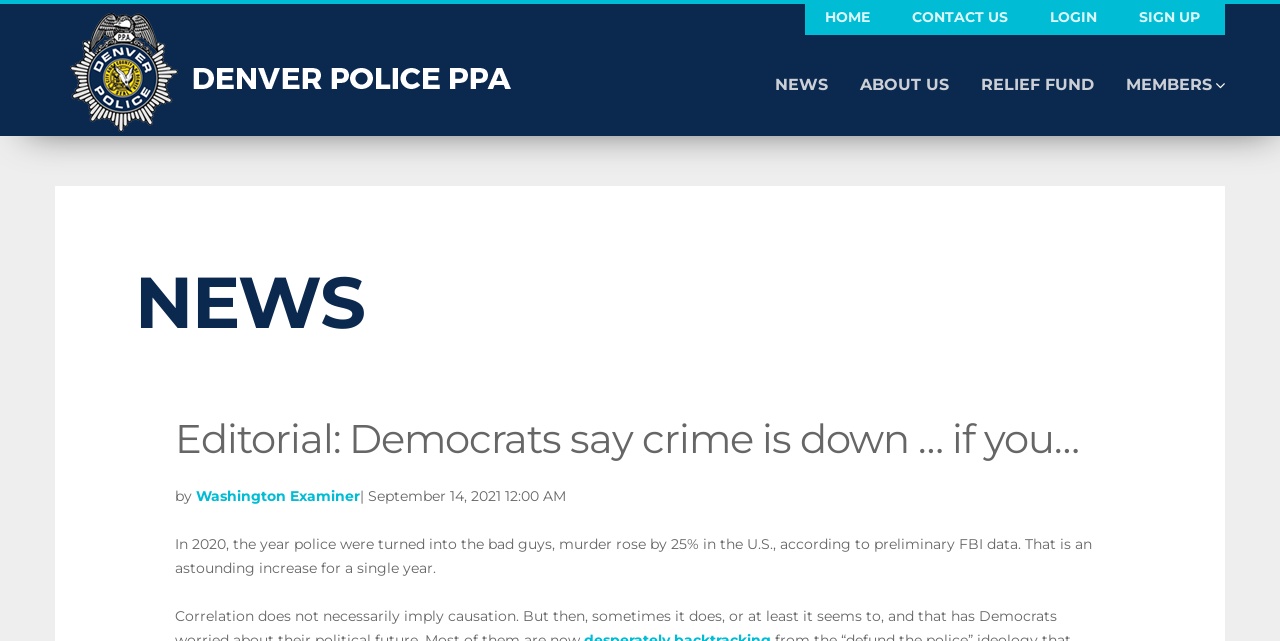Bounding box coordinates are to be given in the format (top-left x, top-left y, bottom-right x, bottom-right y). All values must be floating point numbers between 0 and 1. Provide the bounding box coordinate for the UI element described as: Your WebSite Here

None